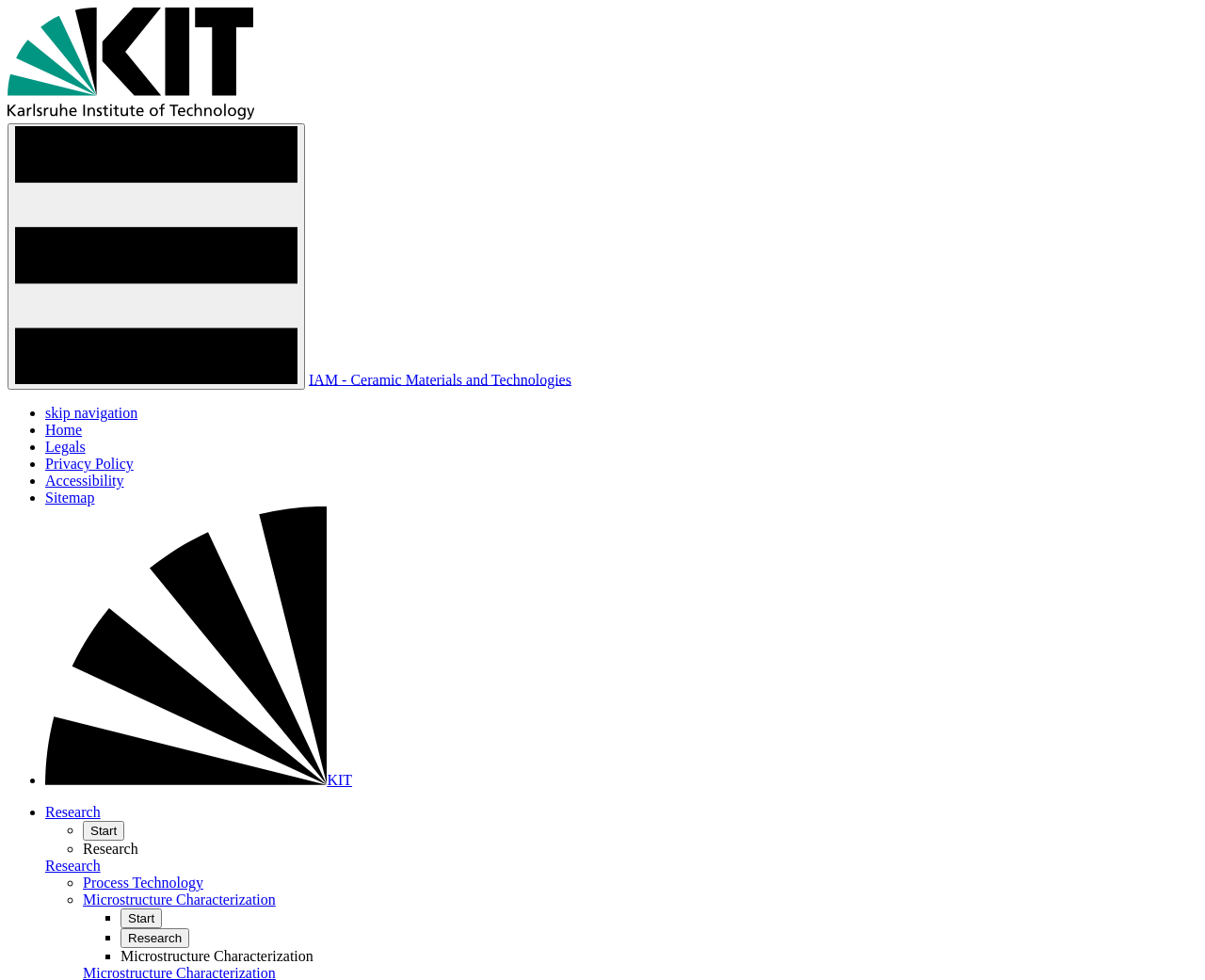Please give a one-word or short phrase response to the following question: 
What is the name of the institution at the top left?

KIT